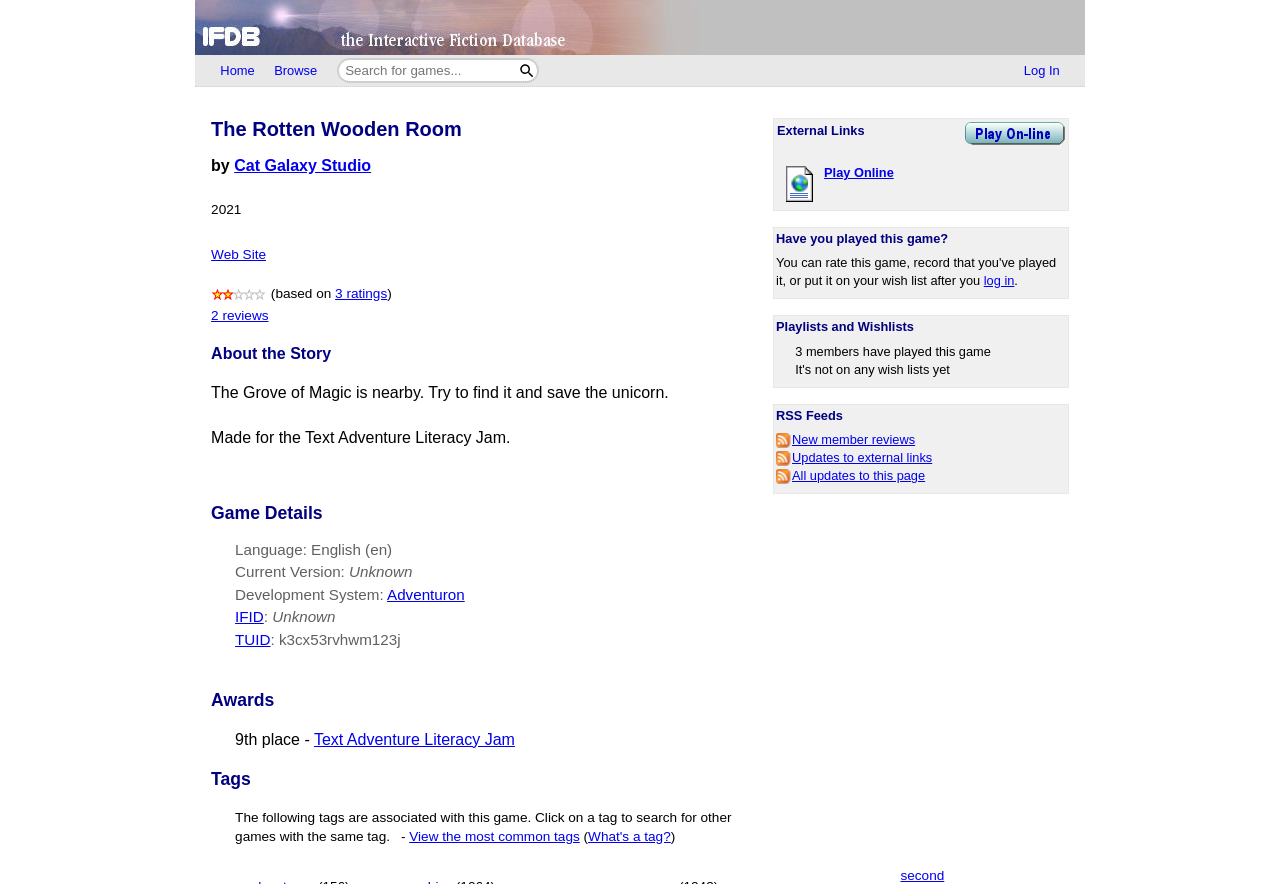What is the name of the game?
Answer the question with a detailed and thorough explanation.

I found the answer by looking at the heading 'The Rotten Wooden Room' in the game details section, which is located in the table with the bounding box coordinates [0.165, 0.134, 0.522, 0.736].